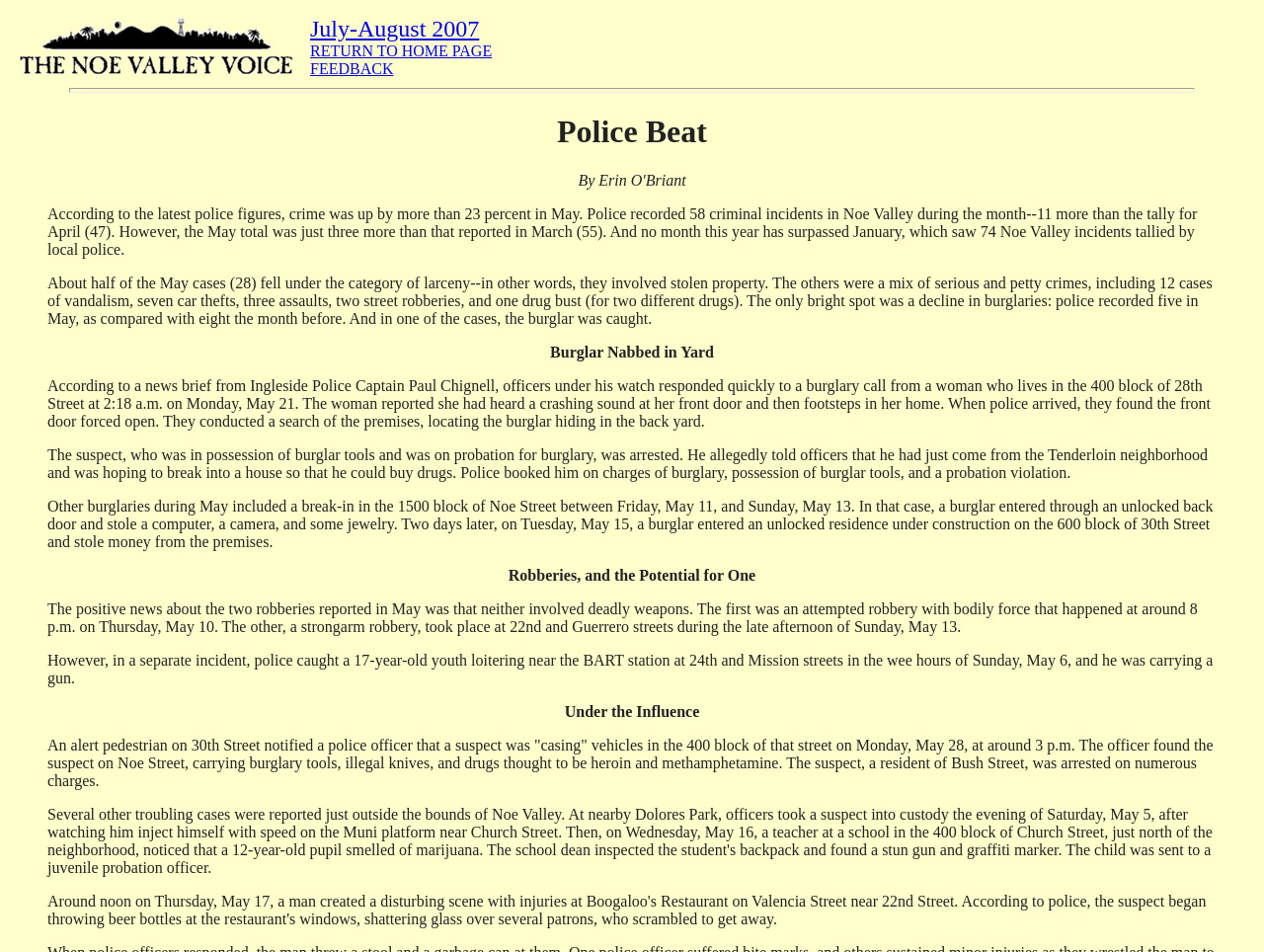Respond to the question below with a single word or phrase:
What was found on the suspect loitering near the BART station?

A gun